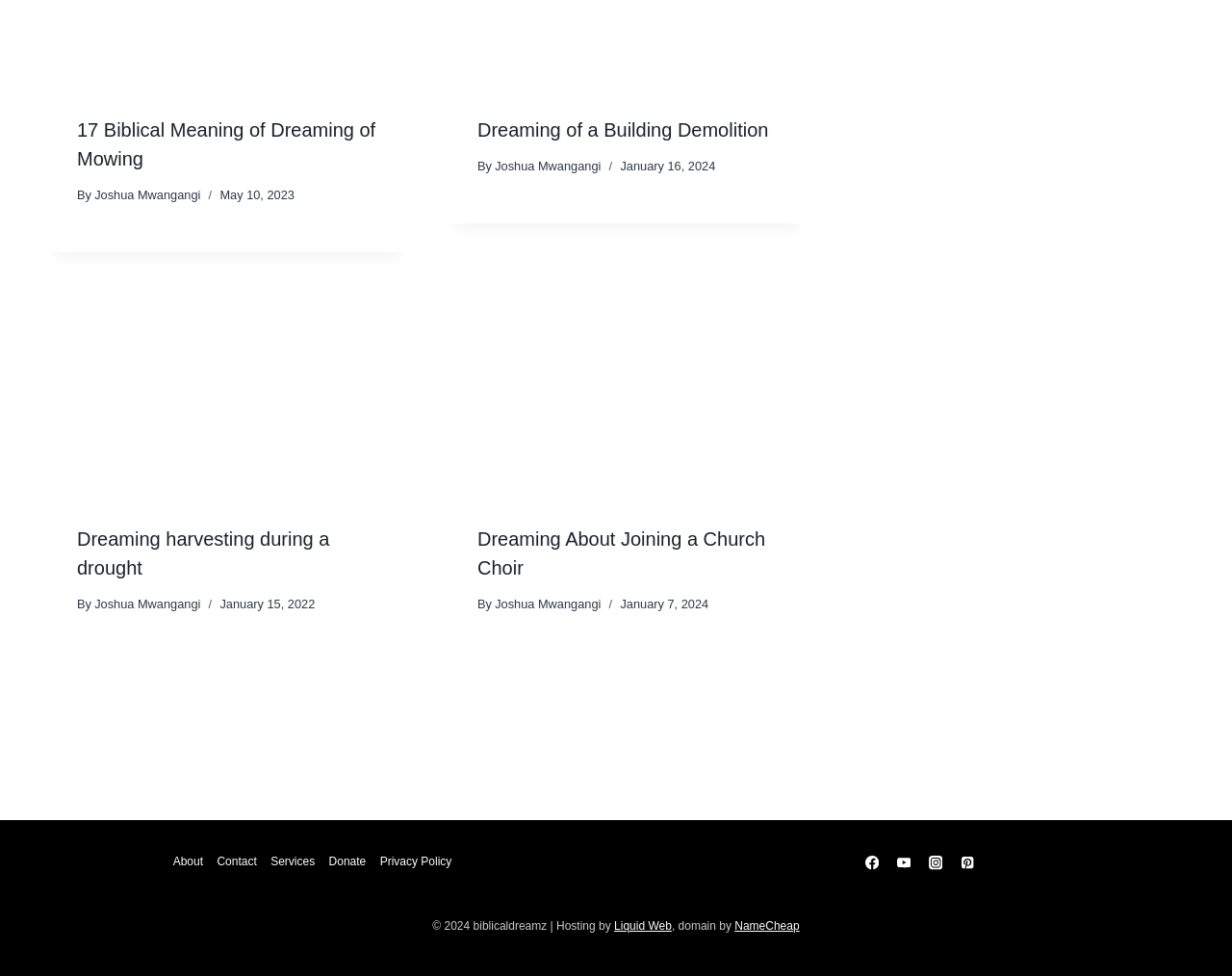Please find and report the bounding box coordinates of the element to click in order to perform the following action: "Read the article about dreaming of reconciling with your spouse". The coordinates should be expressed as four float numbers between 0 and 1, in the format [left, top, right, bottom].

[0.062, 0.134, 0.306, 0.226]